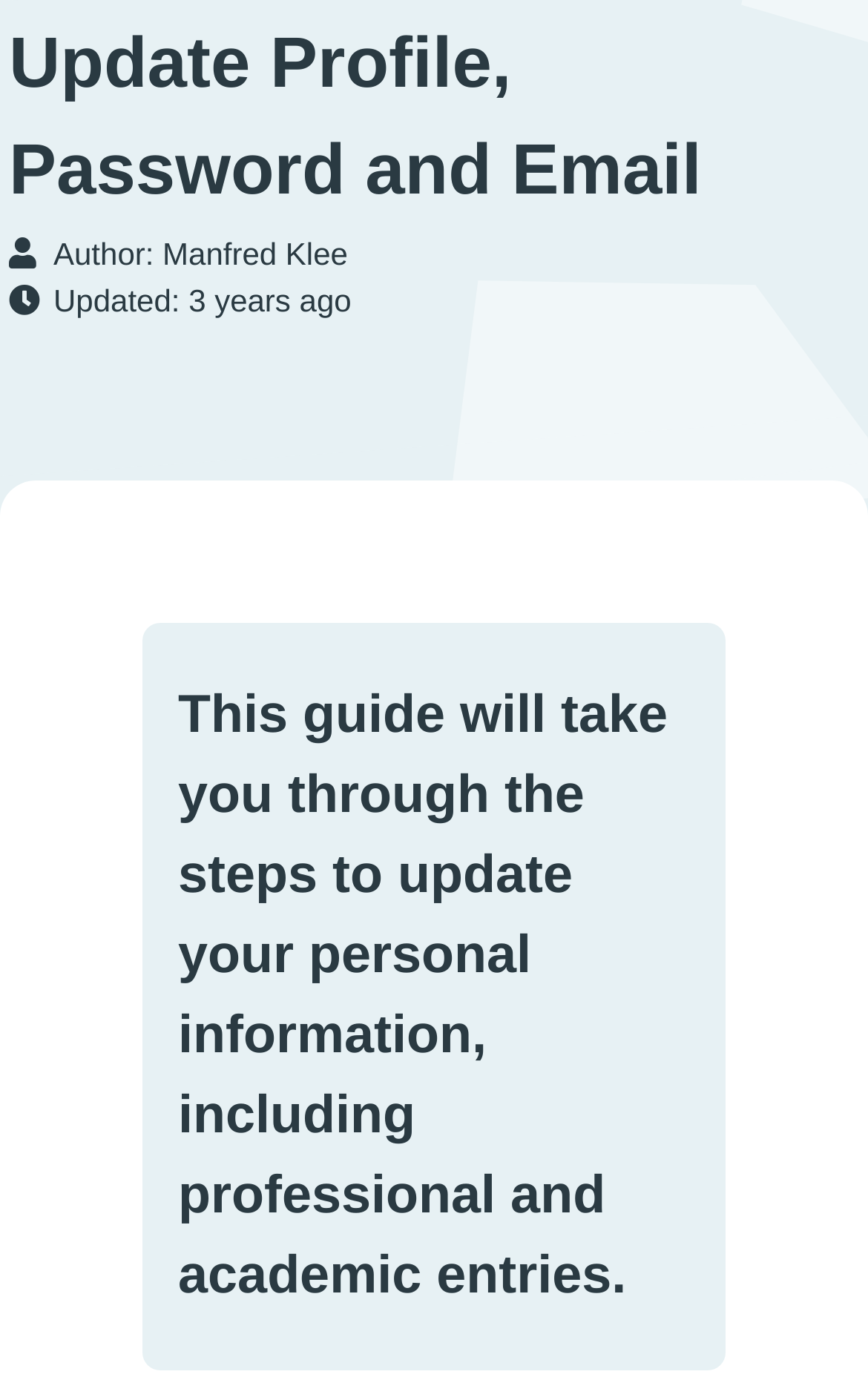Identify the text that serves as the heading for the webpage and generate it.

Update Profile, Password and Email